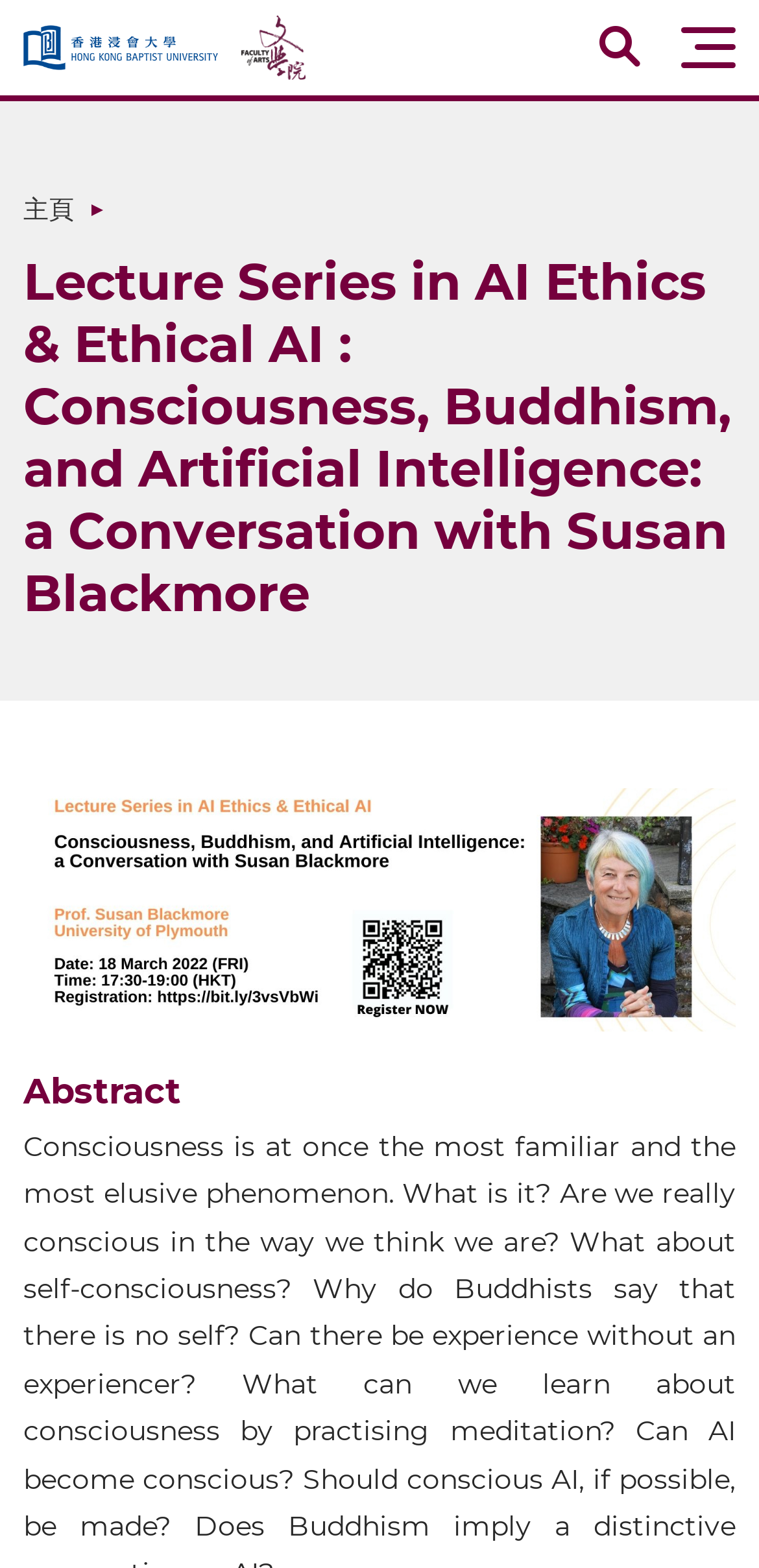Please locate and generate the primary heading on this webpage.

Lecture Series in AI Ethics & Ethical AI : Consciousness, Buddhism, and Artificial Intelligence: a Conversation with Susan Blackmore